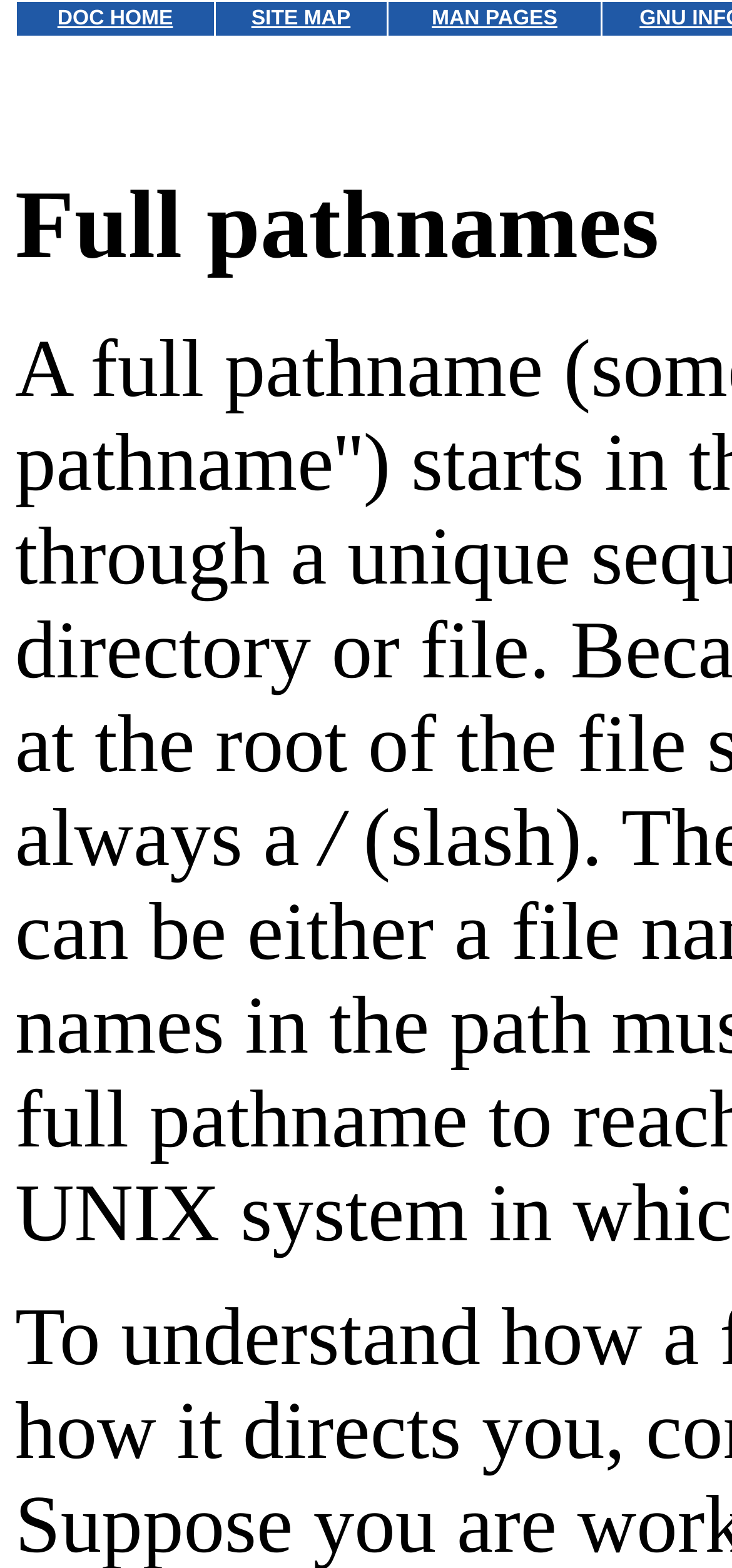Utilize the information from the image to answer the question in detail:
What is the rightmost x-coordinate of the 'MAN PAGES' link?

By looking at the bounding box coordinates of the 'MAN PAGES' link, I found that its rightmost x-coordinate is 0.761.